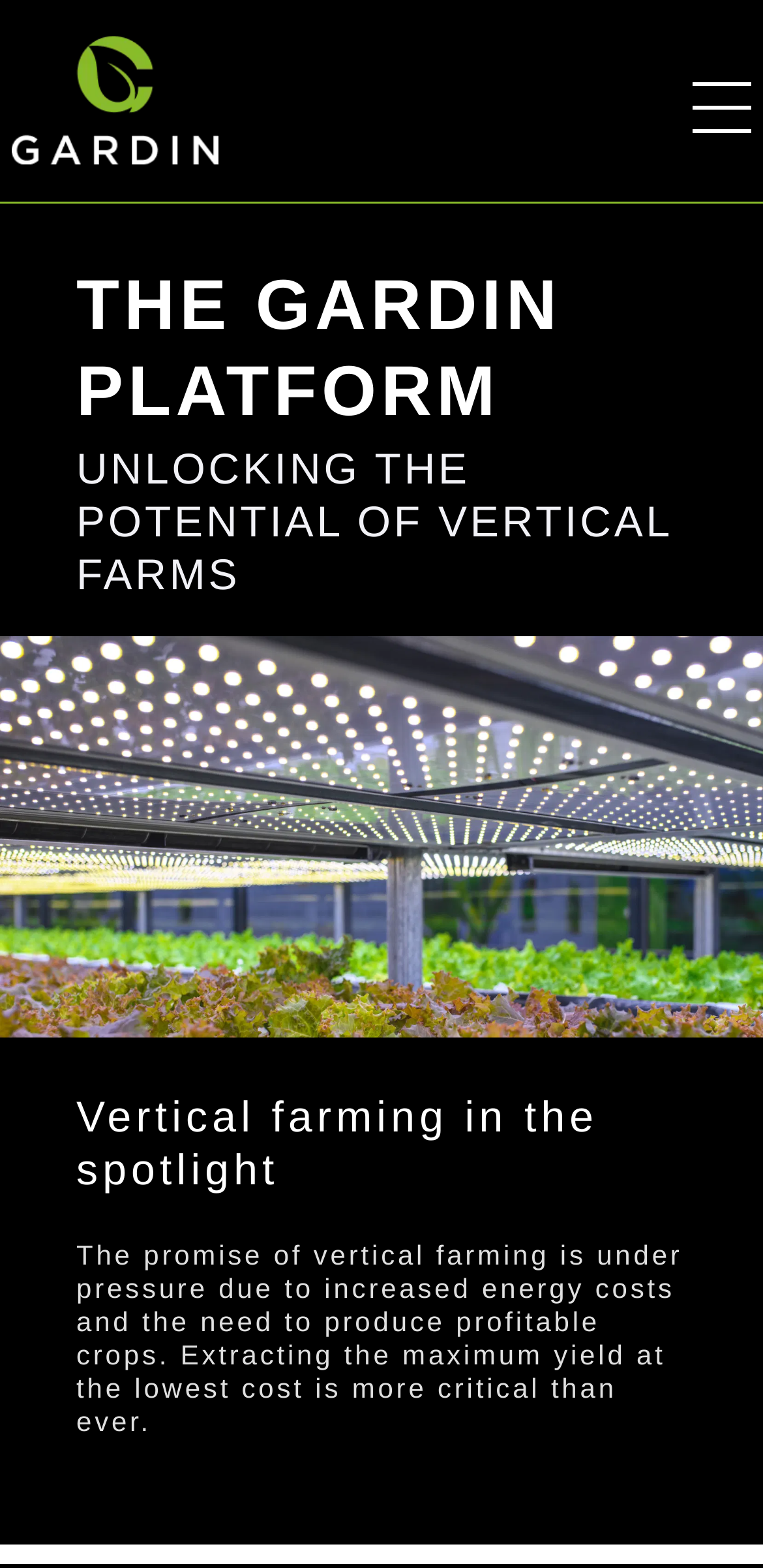Please mark the clickable region by giving the bounding box coordinates needed to complete this instruction: "Contact US".

[0.554, 0.316, 0.912, 0.336]